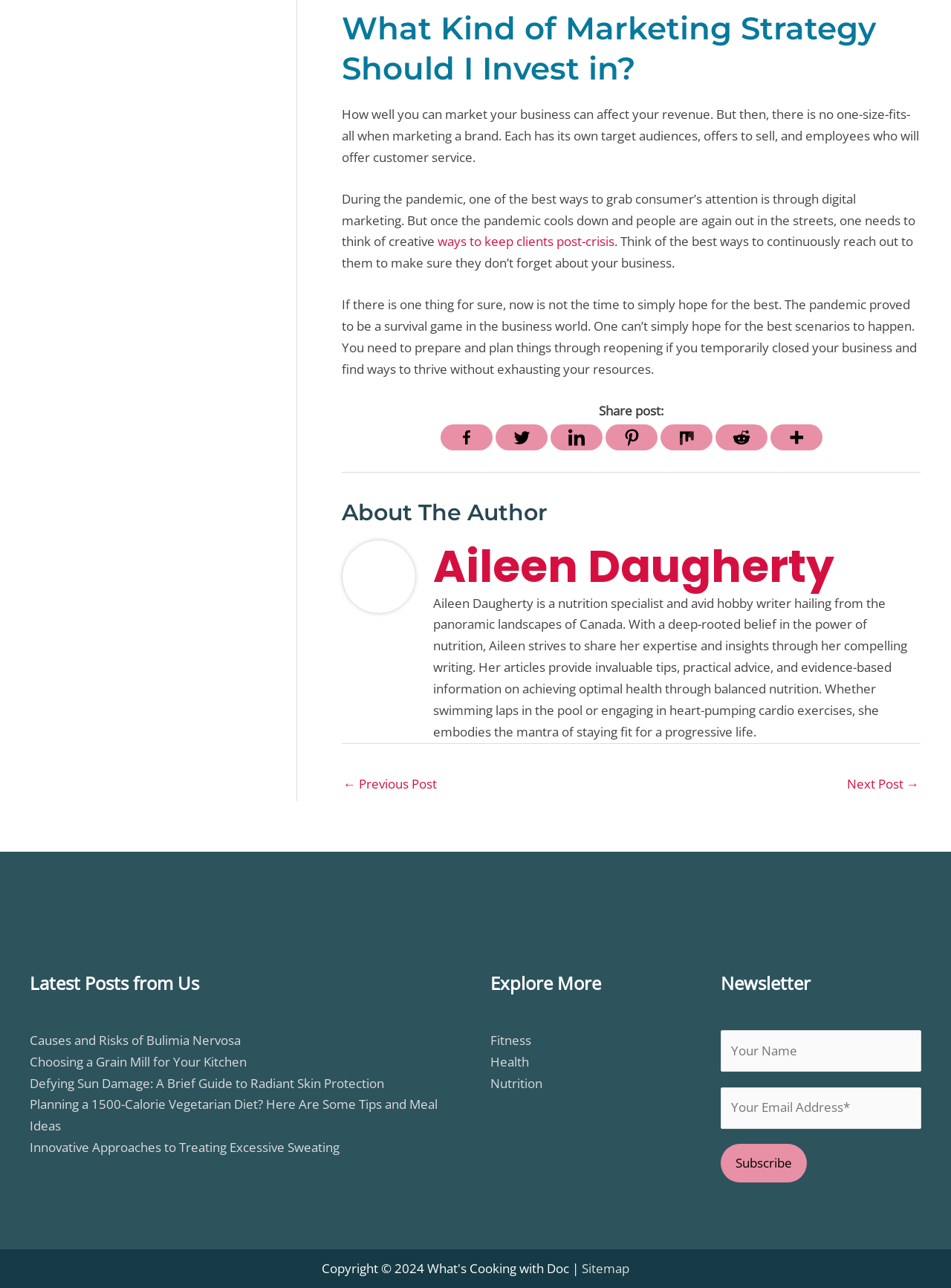Specify the bounding box coordinates of the area that needs to be clicked to achieve the following instruction: "Explore the post about Causes and Risks of Bulimia Nervosa".

[0.031, 0.801, 0.253, 0.814]